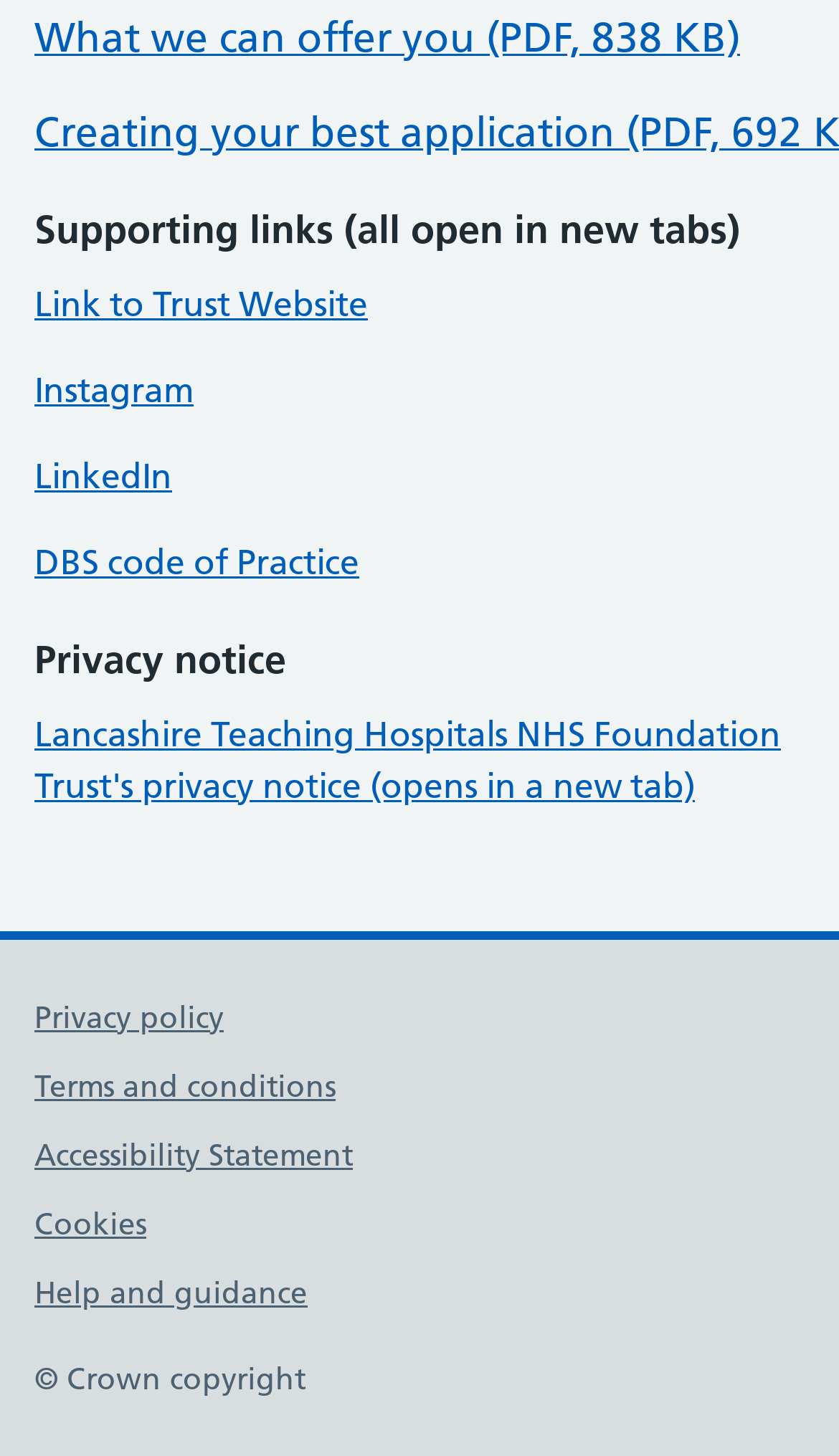Identify the bounding box coordinates of the clickable region required to complete the instruction: "Open Lancashire Teaching Hospitals NHS Foundation Trust's privacy notice". The coordinates should be given as four float numbers within the range of 0 and 1, i.e., [left, top, right, bottom].

[0.041, 0.488, 0.931, 0.553]